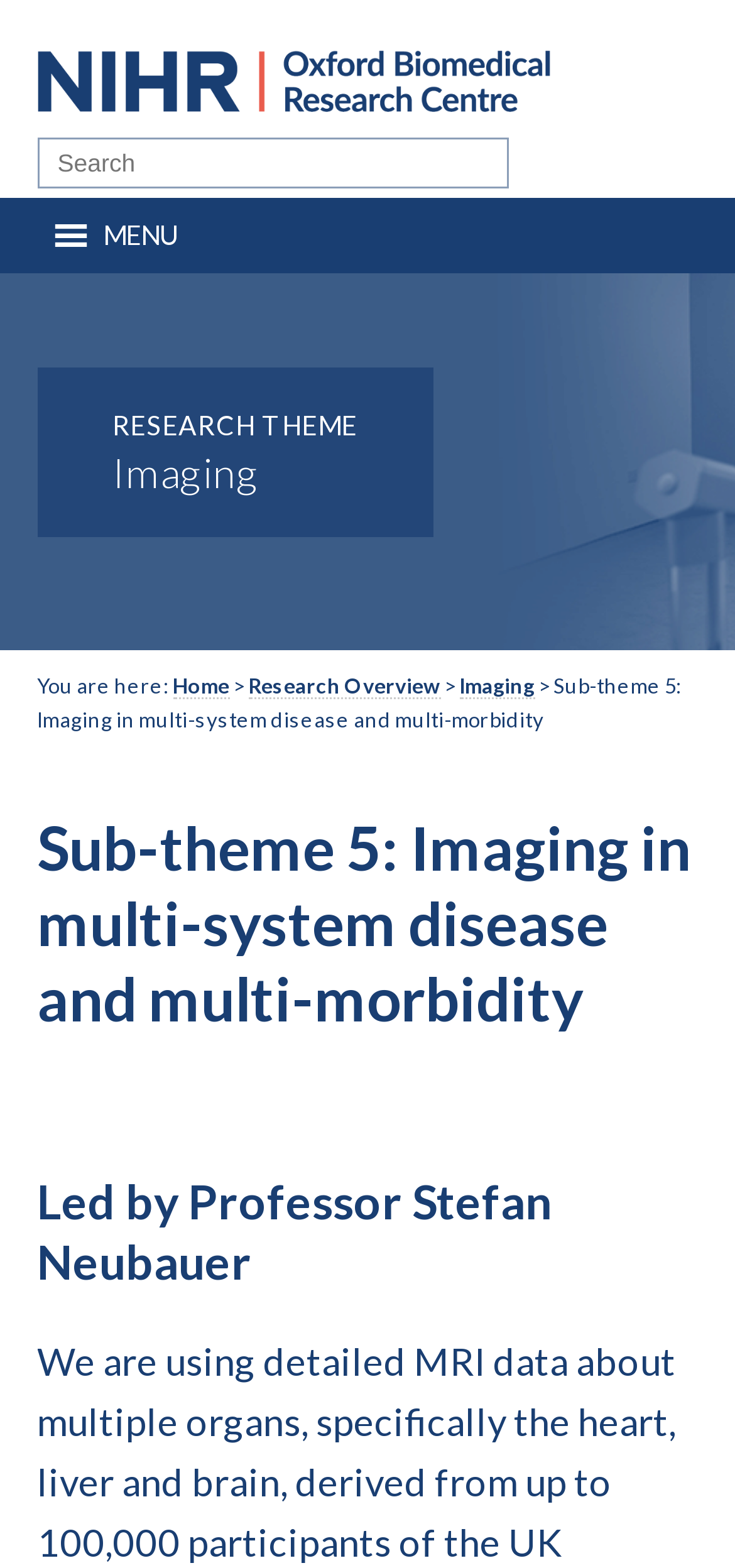Offer an in-depth caption of the entire webpage.

The webpage is about Sub-theme 5: Imaging in multi-system disease and multi-morbidity, which is part of the NIHR Oxford Biomedical Research Centre. At the top left, there is a link to the NIHR Oxford Biomedical Research Centre. Next to it, there is a search box labeled "Search". 

Below the search box, there is a main navigation menu labeled "Main" that spans the entire width of the page. Within this menu, there is a button labeled "MENU" on the left side. 

Further down, there is a section with a heading "Imaging" and a subheading "RESEARCH THEME". Below this section, there is a breadcrumb navigation trail that shows the current location, starting from "Home" and ending at the current page "Sub-theme 5: Imaging in multi-system disease and multi-morbidity". 

The main content of the page is divided into two sections. The first section has a heading "Sub-theme 5: Imaging in multi-system disease and multi-morbidity" and the second section has a heading "Led by Professor Stefan Neubauer".